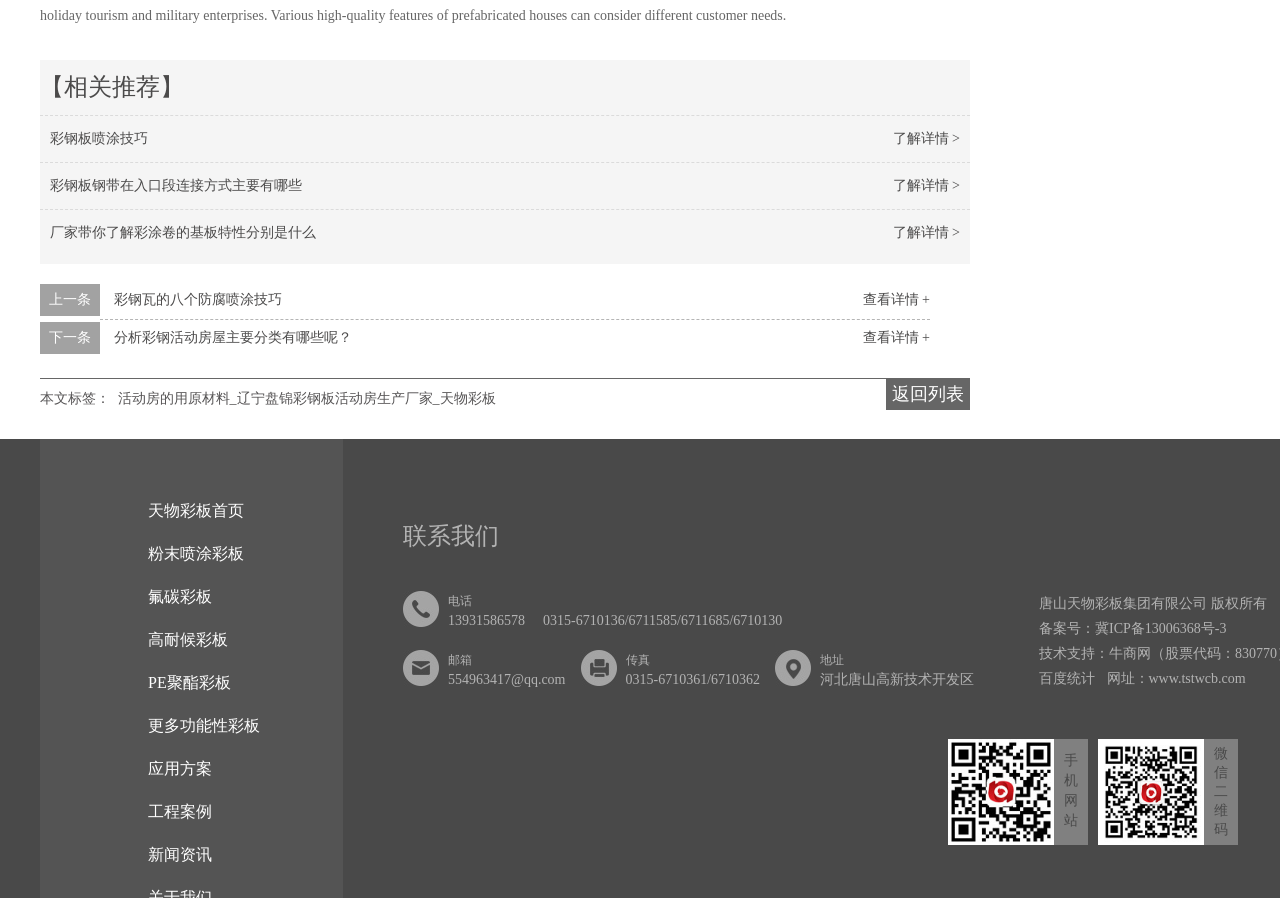Please identify the coordinates of the bounding box for the clickable region that will accomplish this instruction: "Contact us through phone number 13931586578".

[0.35, 0.683, 0.41, 0.699]